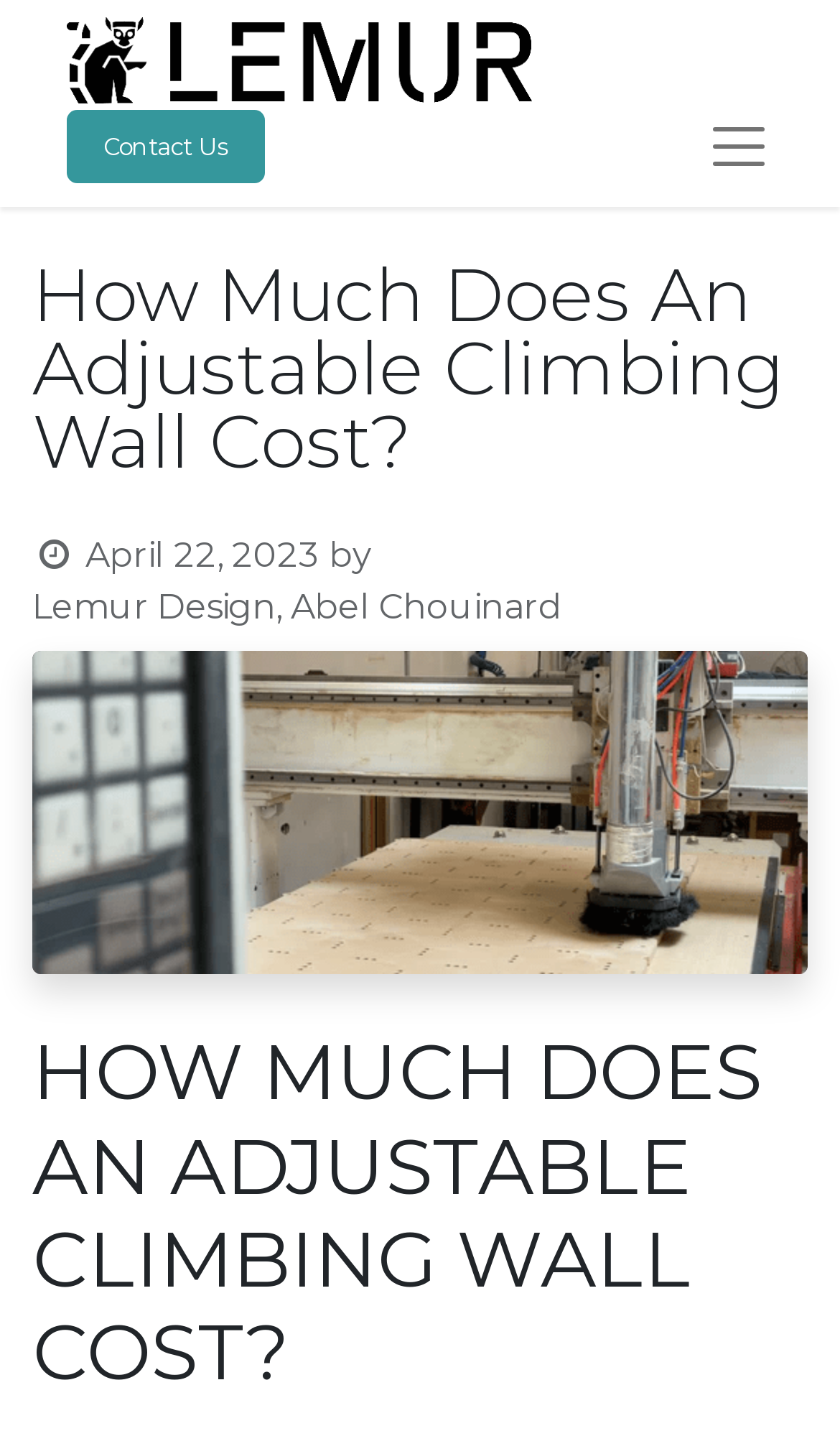Who is the author of the article?
Please analyze the image and answer the question with as much detail as possible.

I found the author's name by looking at the text 'by Lemur Design, Abel Chouinard' which is located below the date of the article.